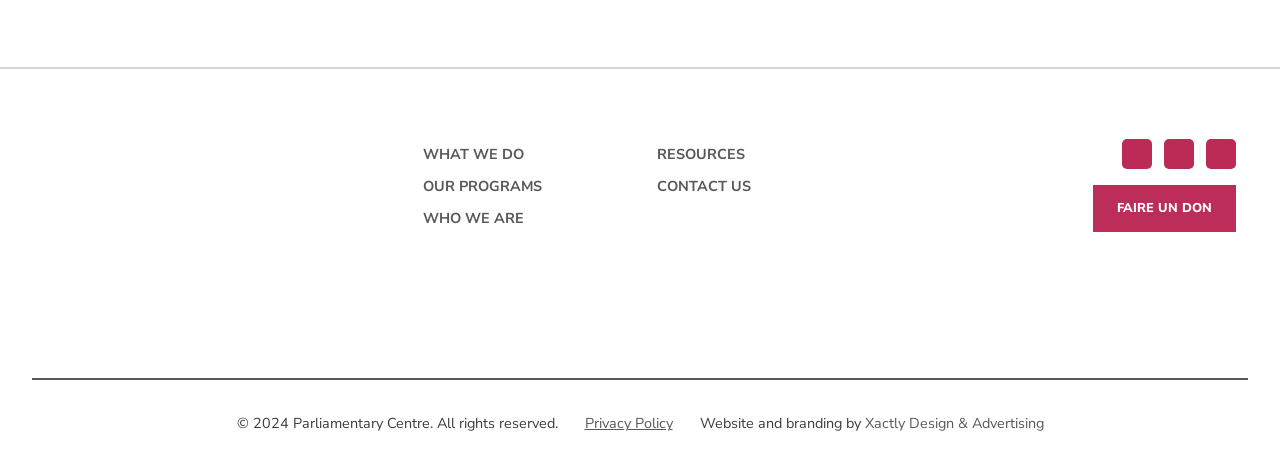Provide a one-word or short-phrase answer to the question:
What is the last item in the bottom-left corner?

Privacy Policy